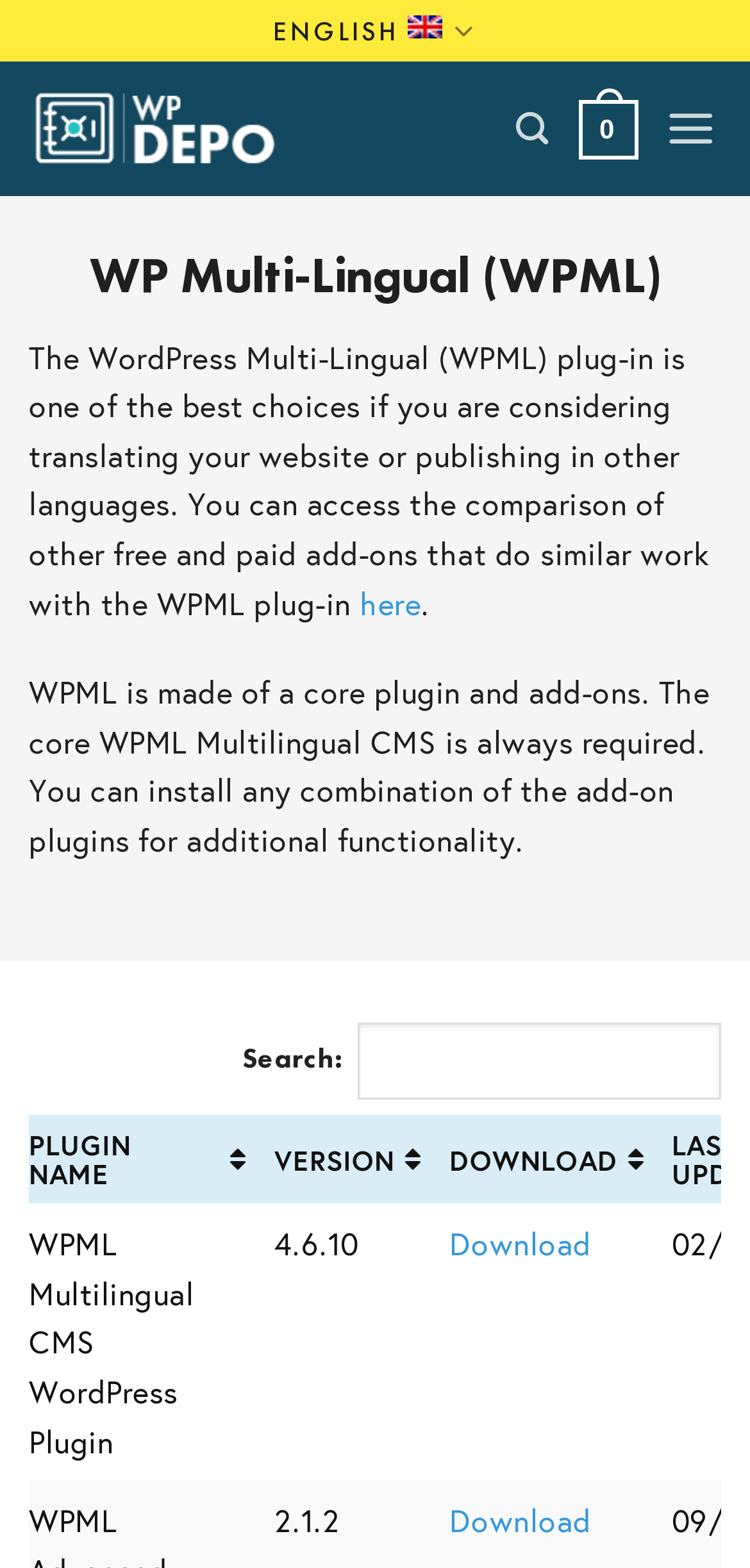What is the purpose of the WPML plugin?
Provide a detailed and well-explained answer to the question.

The purpose of the WPML plugin can be found in the static text element which says 'The WordPress Multi-Lingual (WPML) plug-in is one of the best choices if you are considering translating your website or publishing in other languages.' This text is located at the top of the webpage and describes the functionality of the WPML plugin.